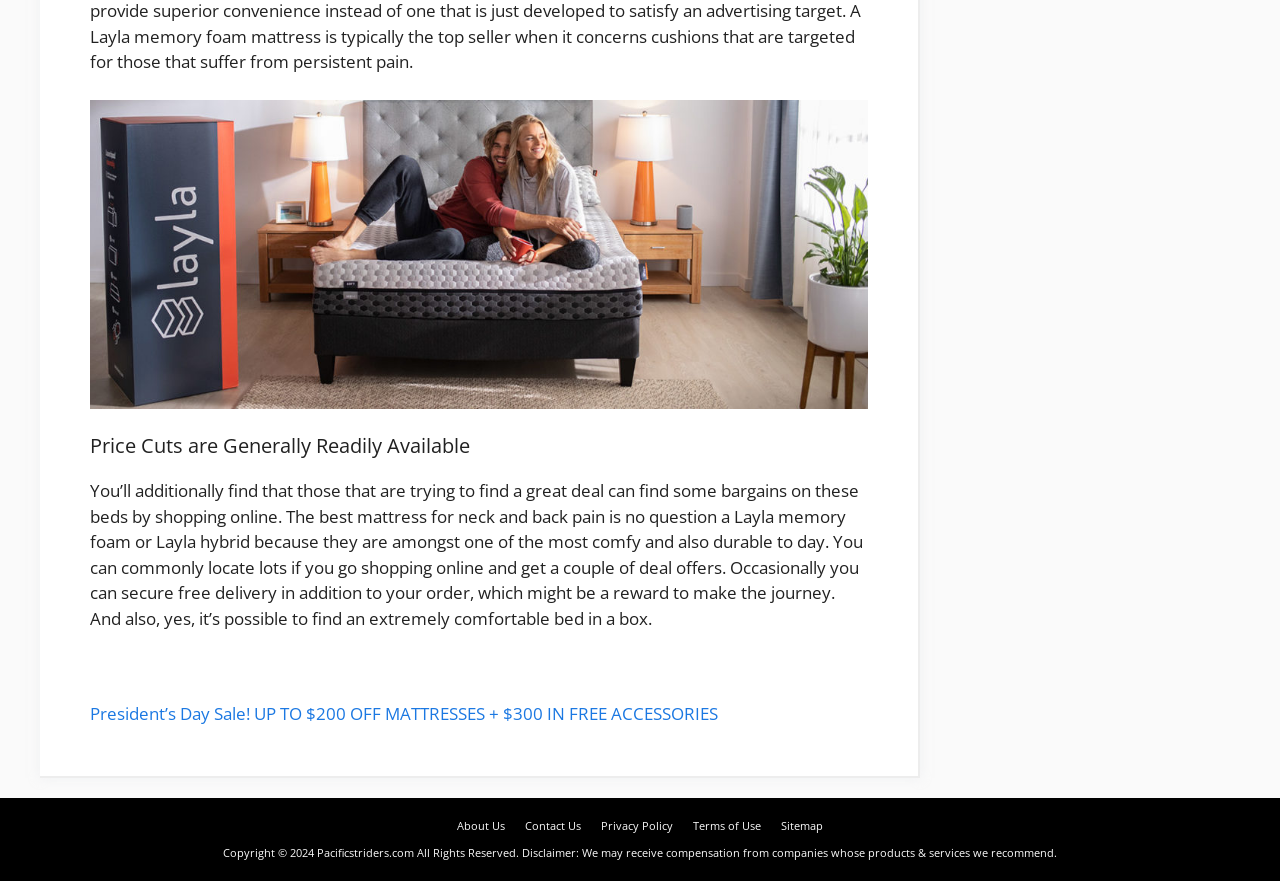Please provide the bounding box coordinates for the UI element as described: "Terms of Use". The coordinates must be four floats between 0 and 1, represented as [left, top, right, bottom].

[0.541, 0.929, 0.595, 0.946]